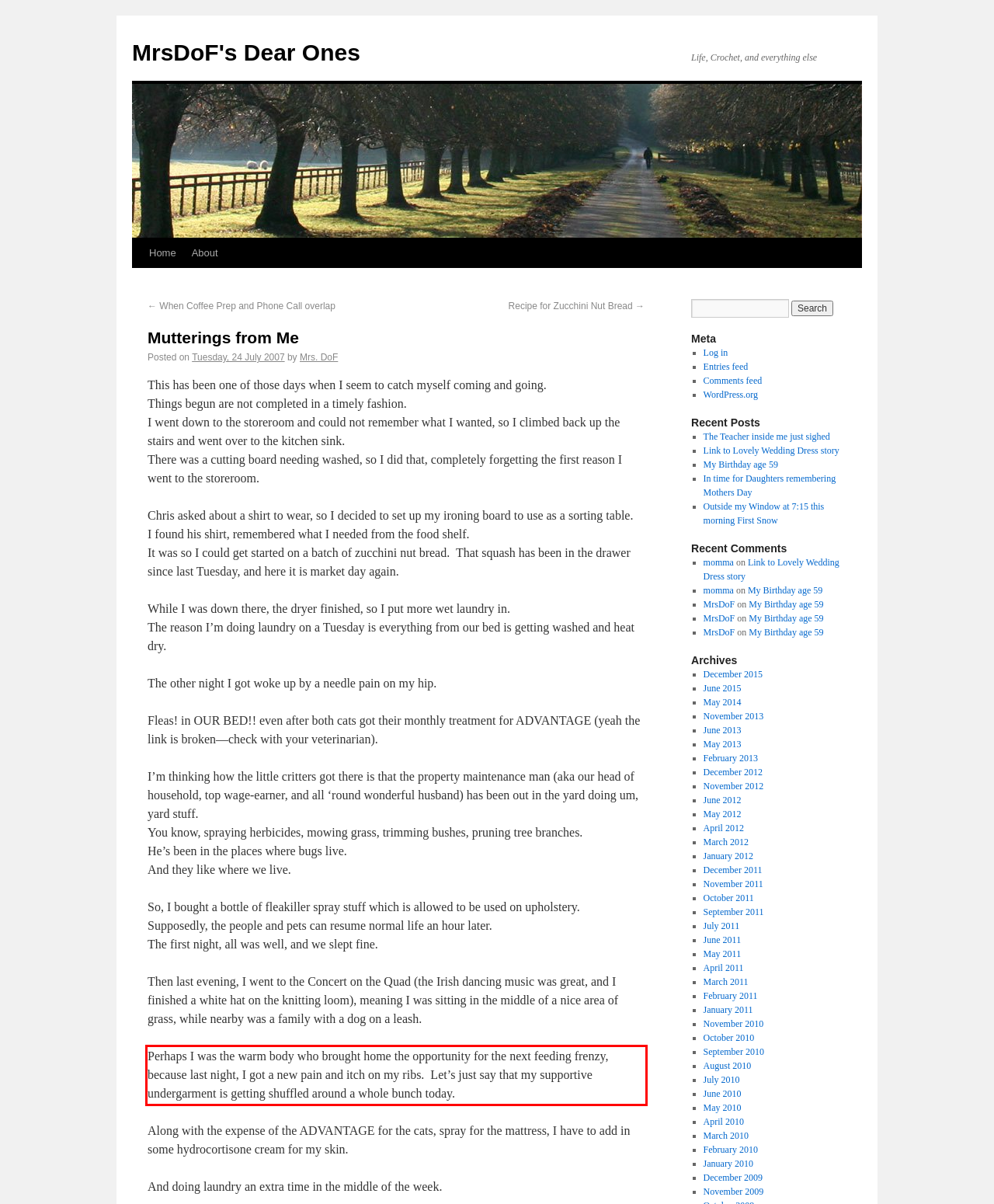With the provided screenshot of a webpage, locate the red bounding box and perform OCR to extract the text content inside it.

Perhaps I was the warm body who brought home the opportunity for the next feeding frenzy, because last night, I got a new pain and itch on my ribs. Let’s just say that my supportive undergarment is getting shuffled around a whole bunch today.